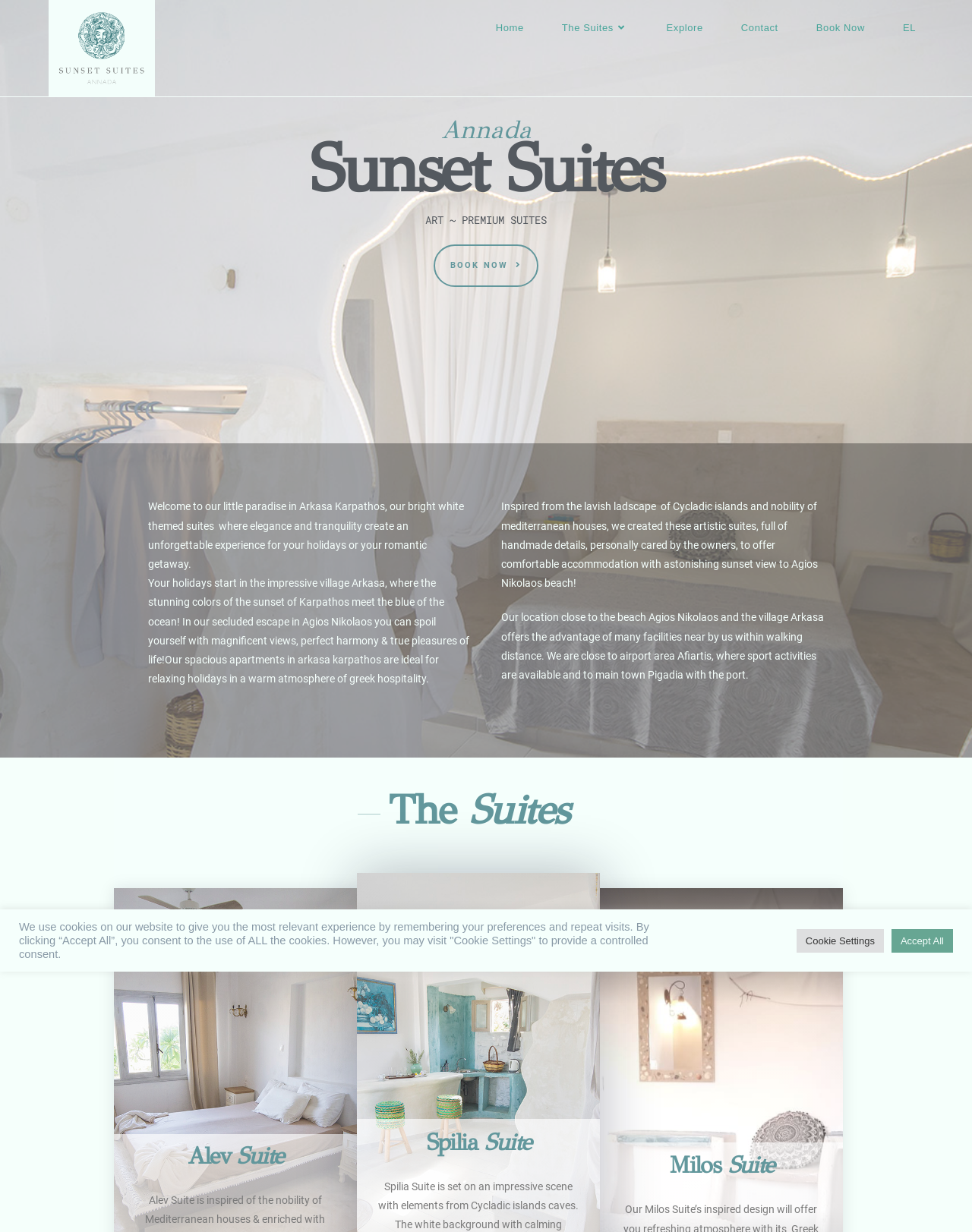Determine the bounding box coordinates for the area that should be clicked to carry out the following instruction: "Enter first name".

None